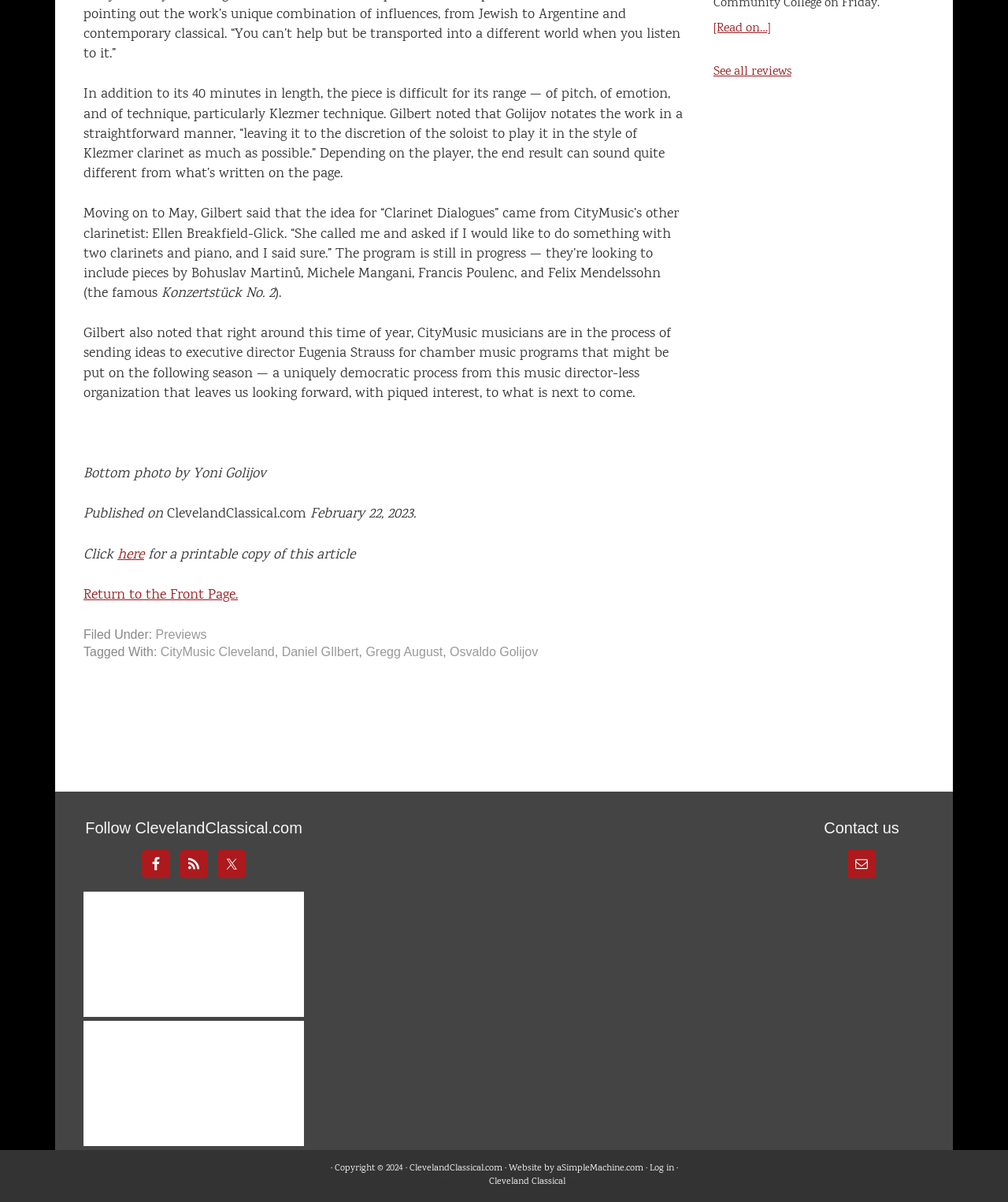Refer to the image and offer a detailed explanation in response to the question: When was the article published?

The answer can be found in the StaticText element with the text 'February 22, 2023.' which is located near the bottom of the webpage.